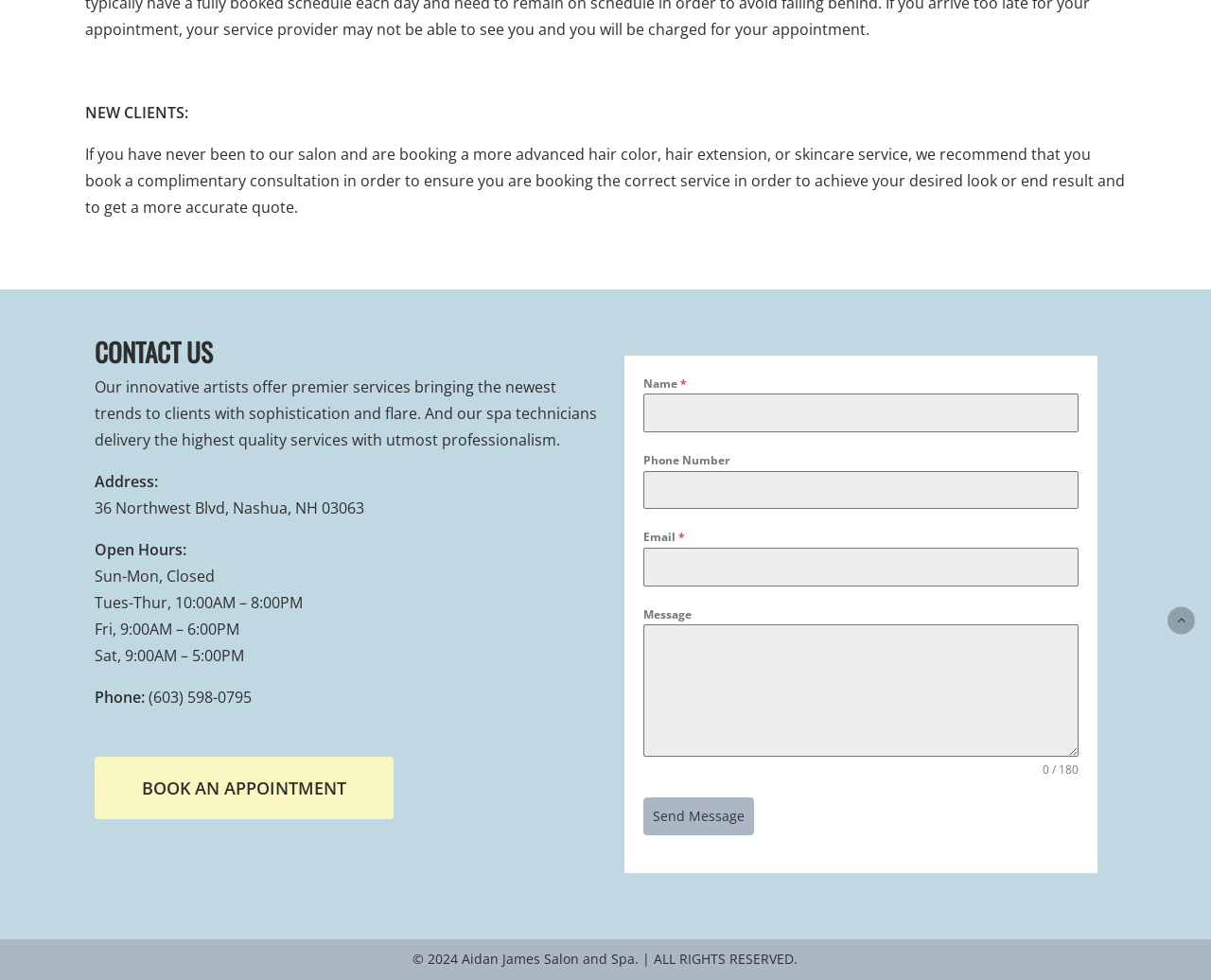Identify the bounding box coordinates for the UI element described as follows: BOOK AN APPOINTMENT. Use the format (top-left x, top-left y, bottom-right x, bottom-right y) and ensure all values are floating point numbers between 0 and 1.

[0.078, 0.772, 0.325, 0.836]